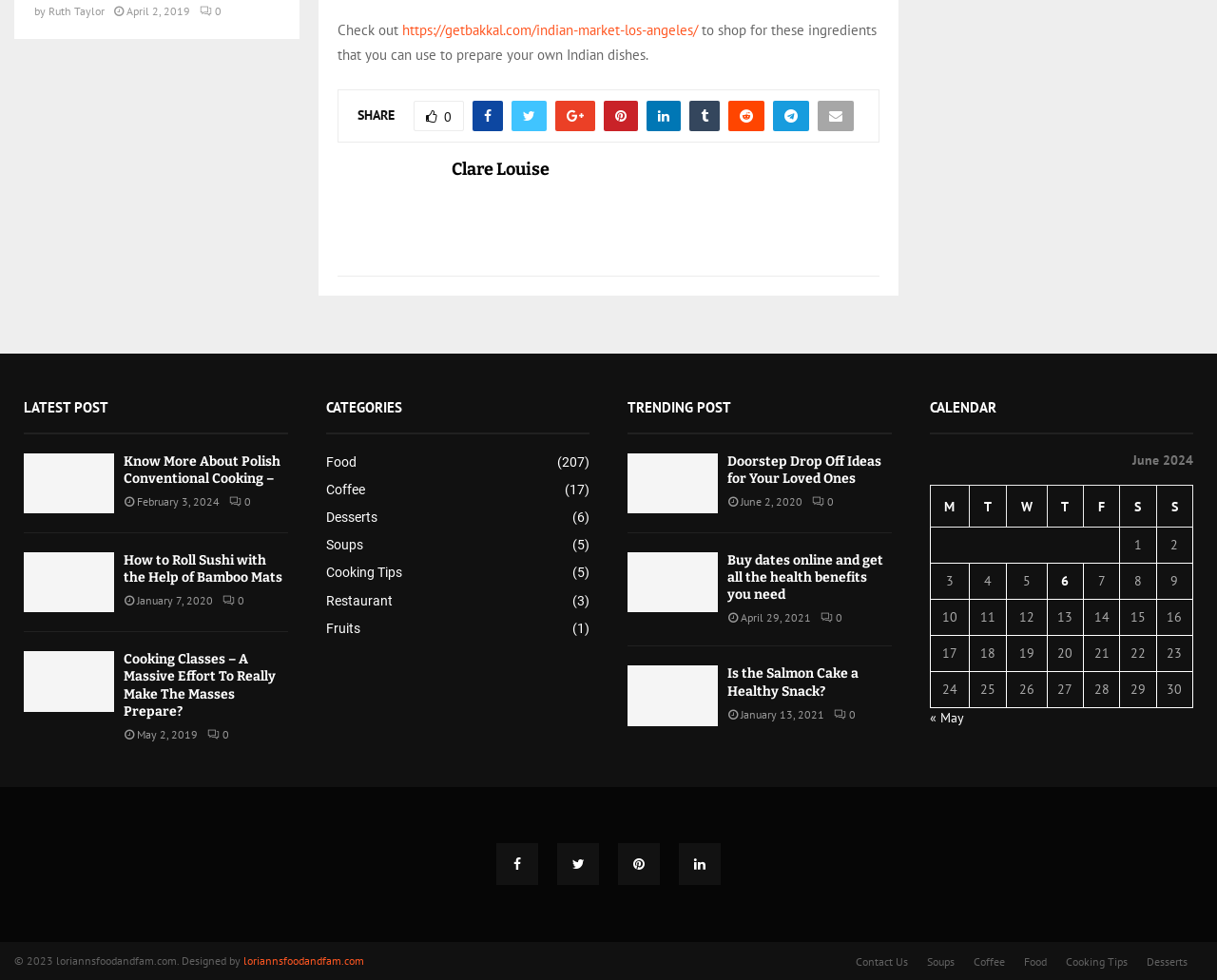Please find the bounding box coordinates of the clickable region needed to complete the following instruction: "Click on the 'SHARE' button". The bounding box coordinates must consist of four float numbers between 0 and 1, i.e., [left, top, right, bottom].

[0.294, 0.108, 0.324, 0.126]